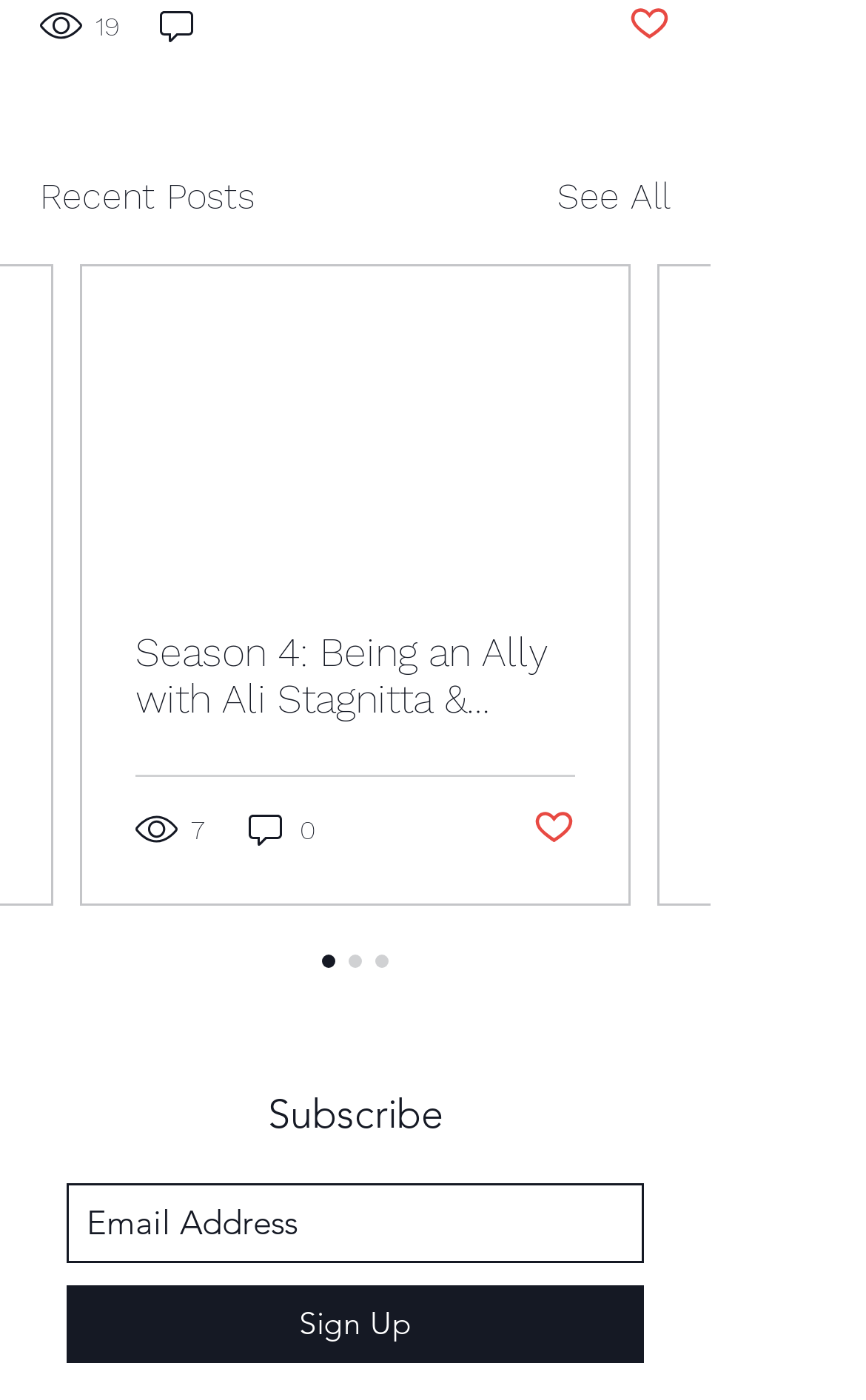Locate the bounding box coordinates of the region to be clicked to comply with the following instruction: "View a post". The coordinates must be four float numbers between 0 and 1, in the form [left, top, right, bottom].

[0.156, 0.448, 0.664, 0.515]